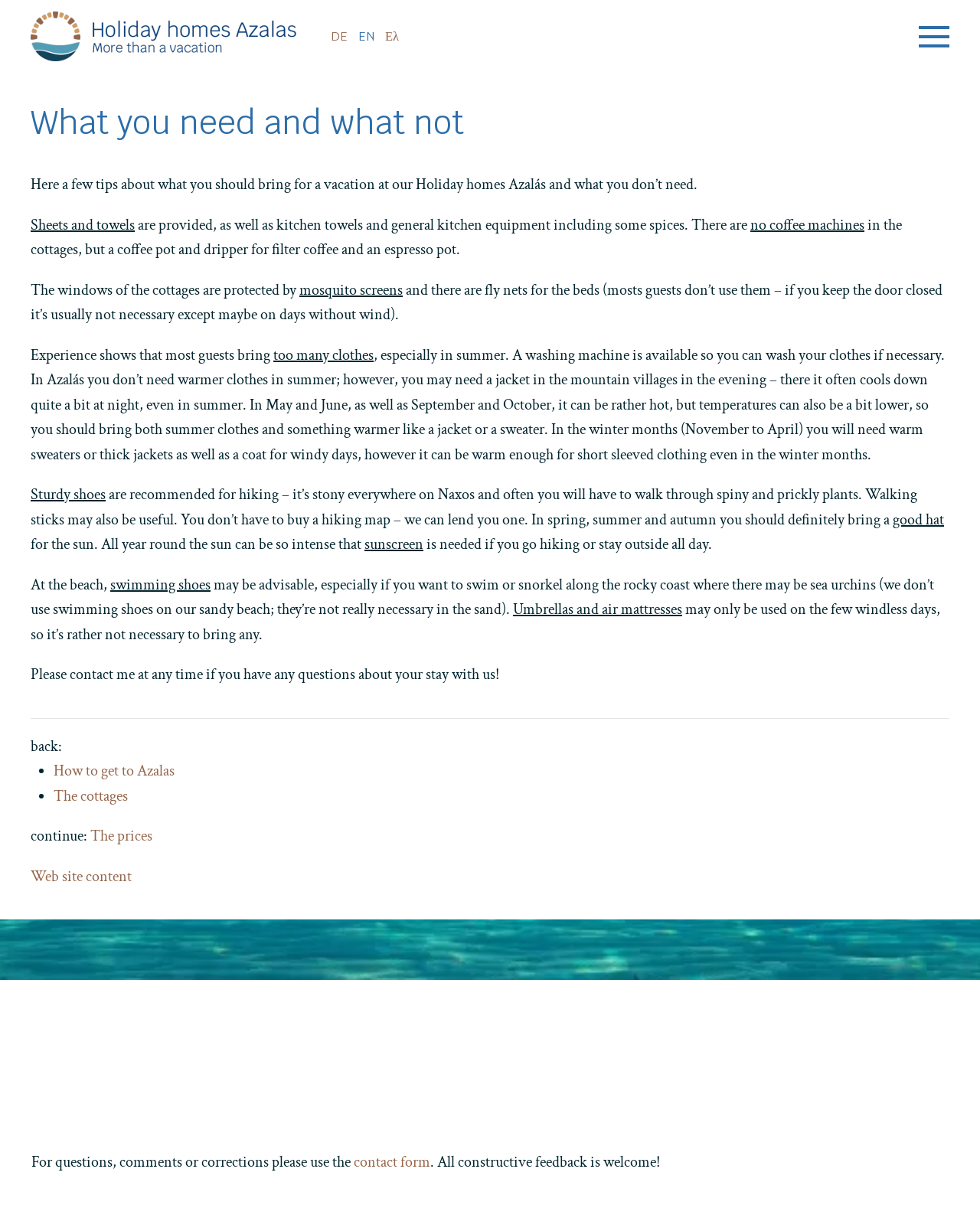Please identify the bounding box coordinates for the region that you need to click to follow this instruction: "Open the menu".

[0.938, 0.005, 0.969, 0.055]